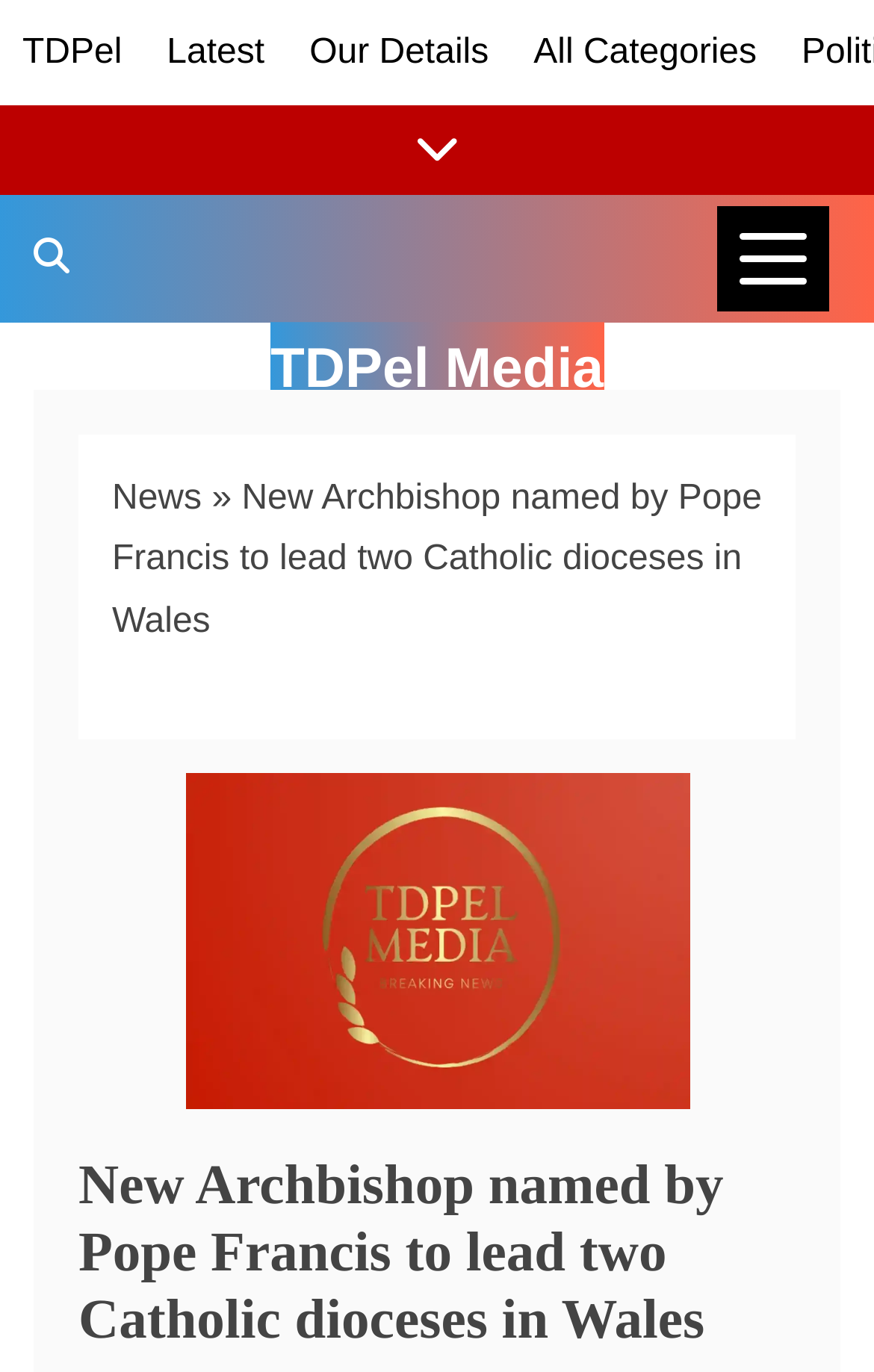Locate the bounding box coordinates of the element's region that should be clicked to carry out the following instruction: "go to TDPel homepage". The coordinates need to be four float numbers between 0 and 1, i.e., [left, top, right, bottom].

[0.026, 0.024, 0.14, 0.052]